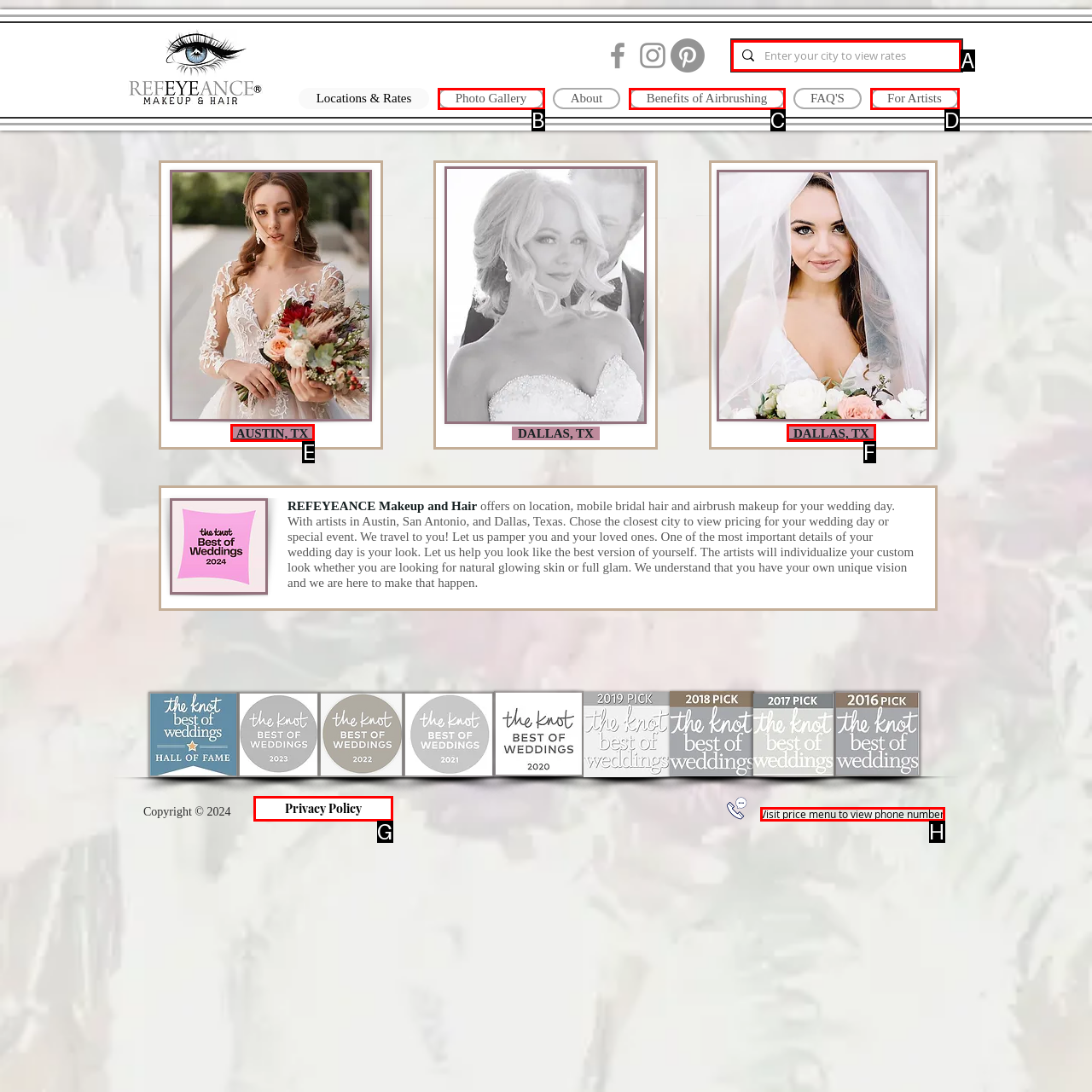Select the appropriate letter to fulfill the given instruction: Search for a location
Provide the letter of the correct option directly.

A